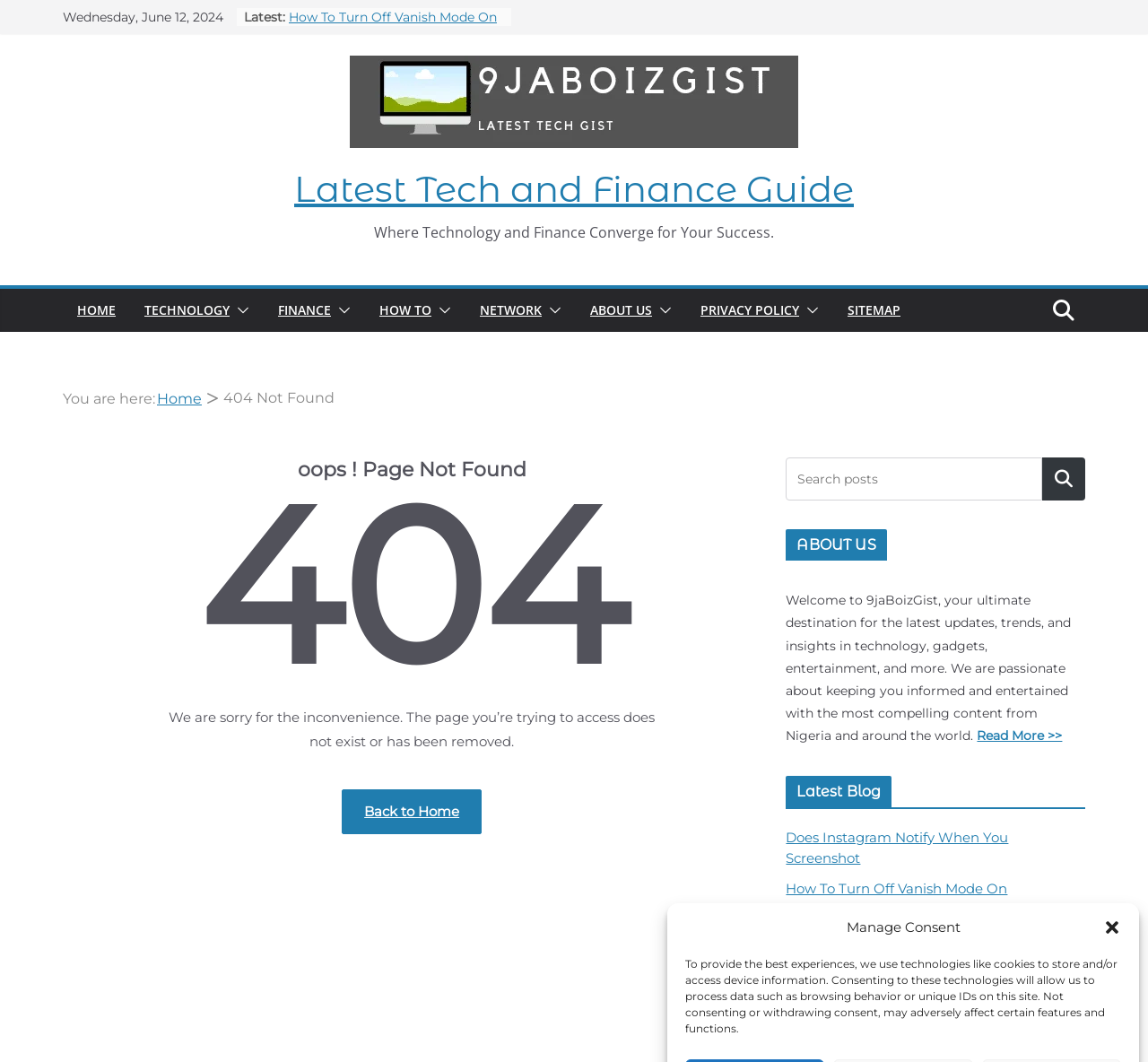How many links are there in the 'Latest' section?
Using the information presented in the image, please offer a detailed response to the question.

I counted the number of link elements under the 'Latest' section, which starts with the StaticText element 'Latest:' and has a bounding box coordinate of [0.212, 0.009, 0.248, 0.024]. There are 5 link elements with texts 'How To Turn Off Vanish Mode On Instagram?', '9konfam Migration Code – How to migrate to 9mobile 9Konfam?', 'How To Unsubscribe From 9konfam', 'How To Fix A Computer Screen That Is Upside Down Windows 7?', and 'Does Instagram Notify When You Screenshot'.